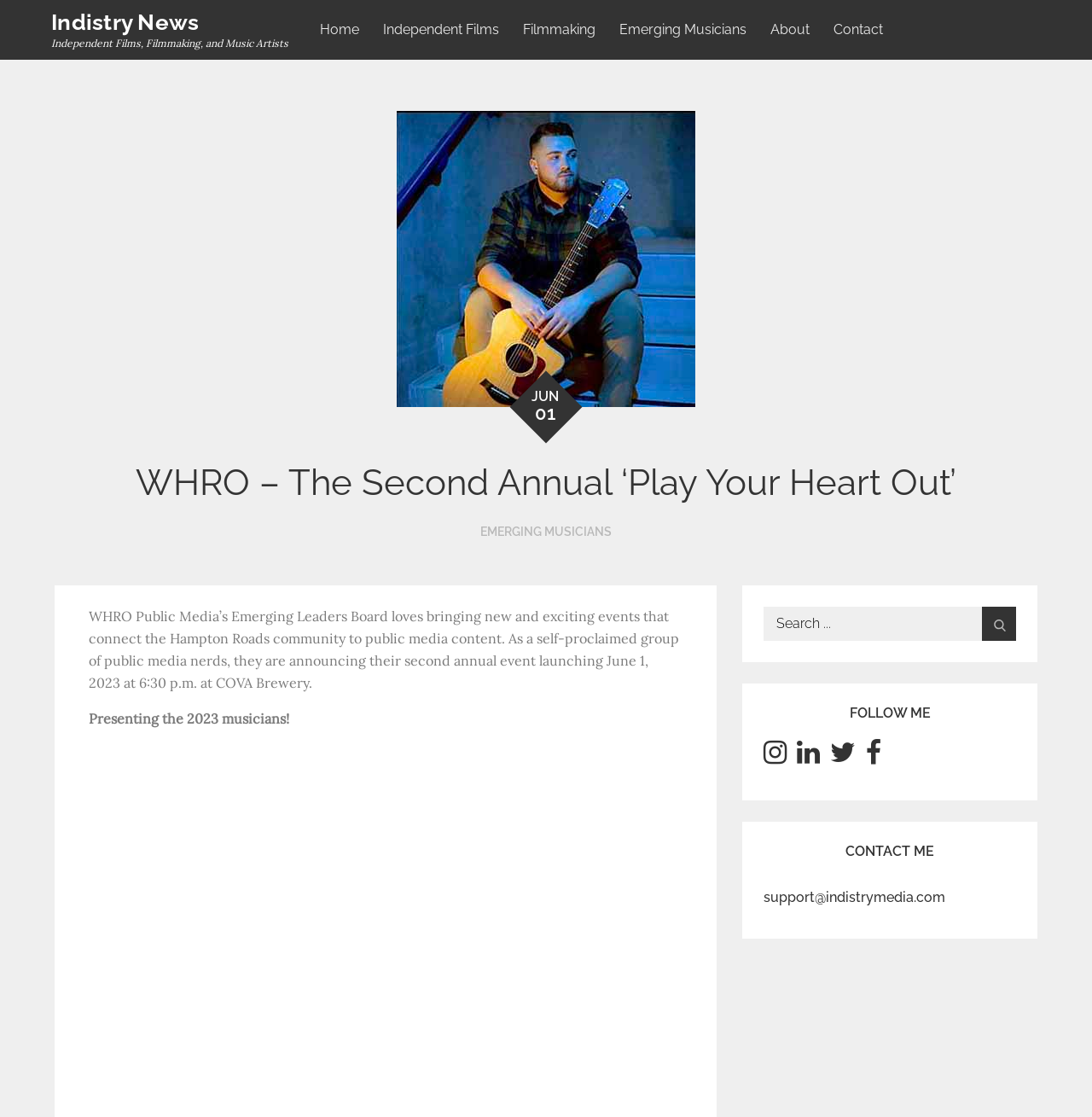Provide the bounding box coordinates of the UI element this sentence describes: "title="Visit Indistry News on Twitter"".

[0.76, 0.671, 0.784, 0.686]